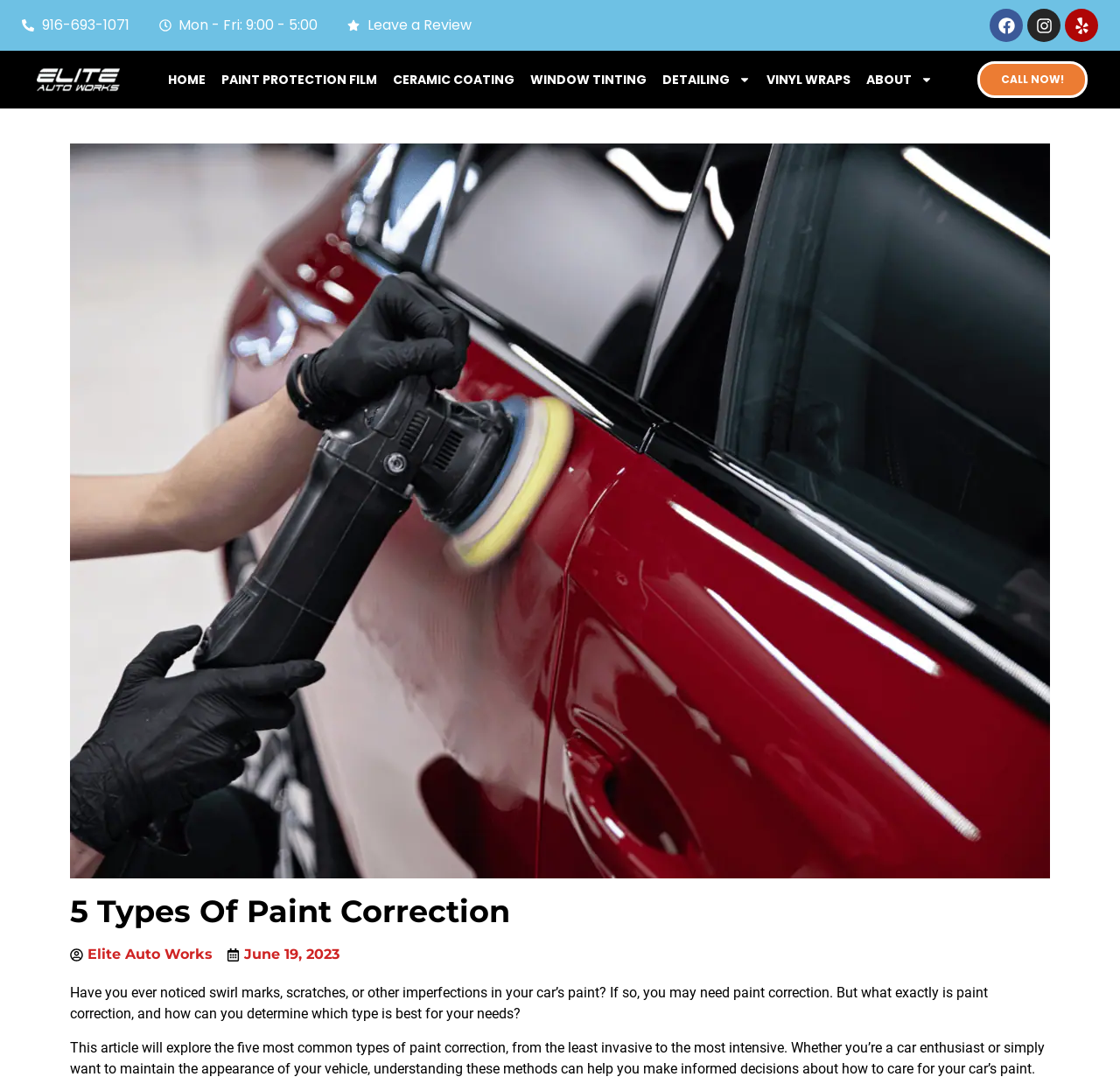Determine the bounding box coordinates for the clickable element to execute this instruction: "Call the phone number". Provide the coordinates as four float numbers between 0 and 1, i.e., [left, top, right, bottom].

[0.02, 0.014, 0.115, 0.033]